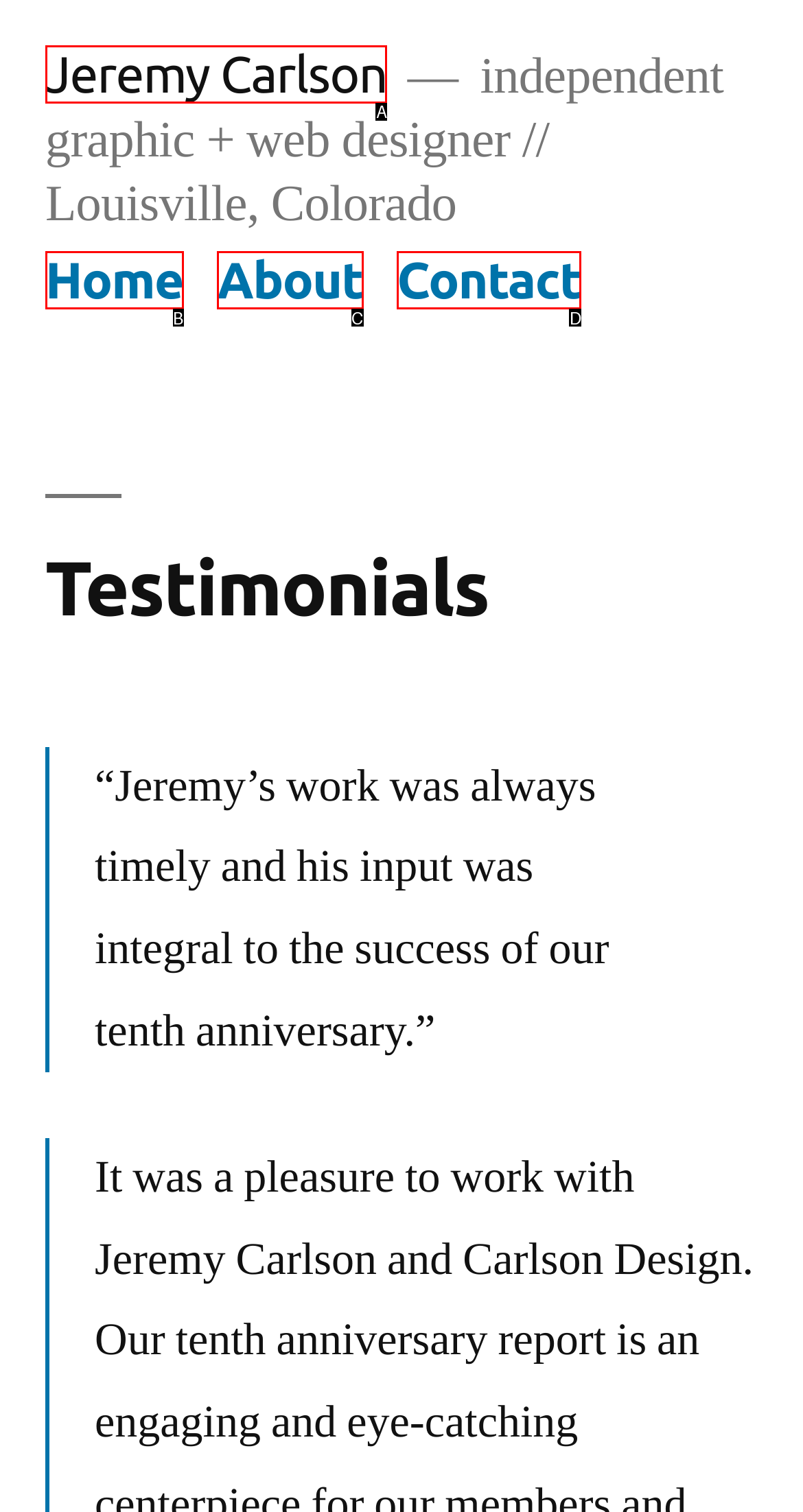Given the description: Jeremy Carlson, select the HTML element that matches it best. Reply with the letter of the chosen option directly.

A